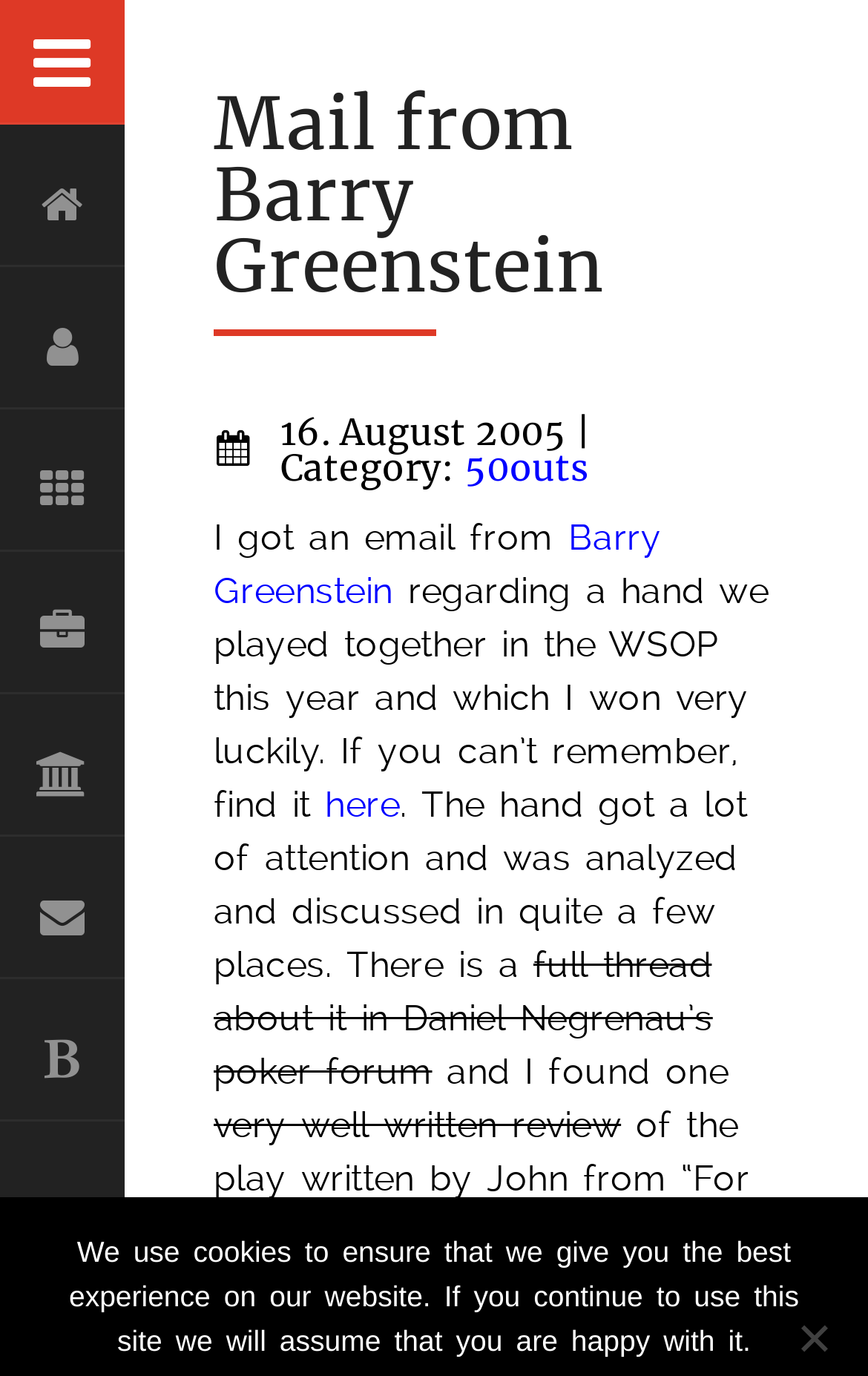From the element description: "here", extract the bounding box coordinates of the UI element. The coordinates should be expressed as four float numbers between 0 and 1, in the order [left, top, right, bottom].

[0.375, 0.569, 0.461, 0.6]